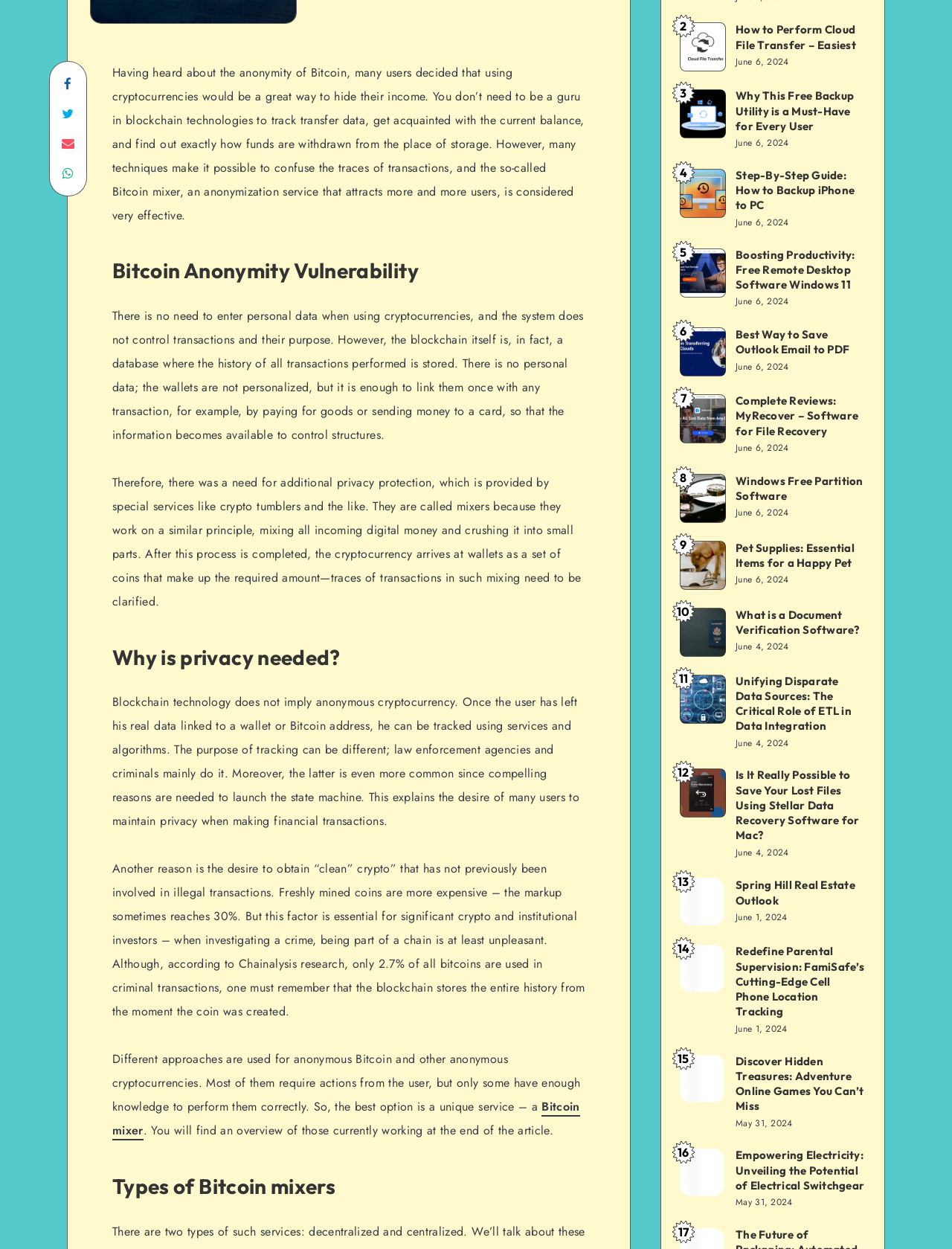Given the element description "Share on Email" in the screenshot, predict the bounding box coordinates of that UI element.

[0.054, 0.103, 0.089, 0.127]